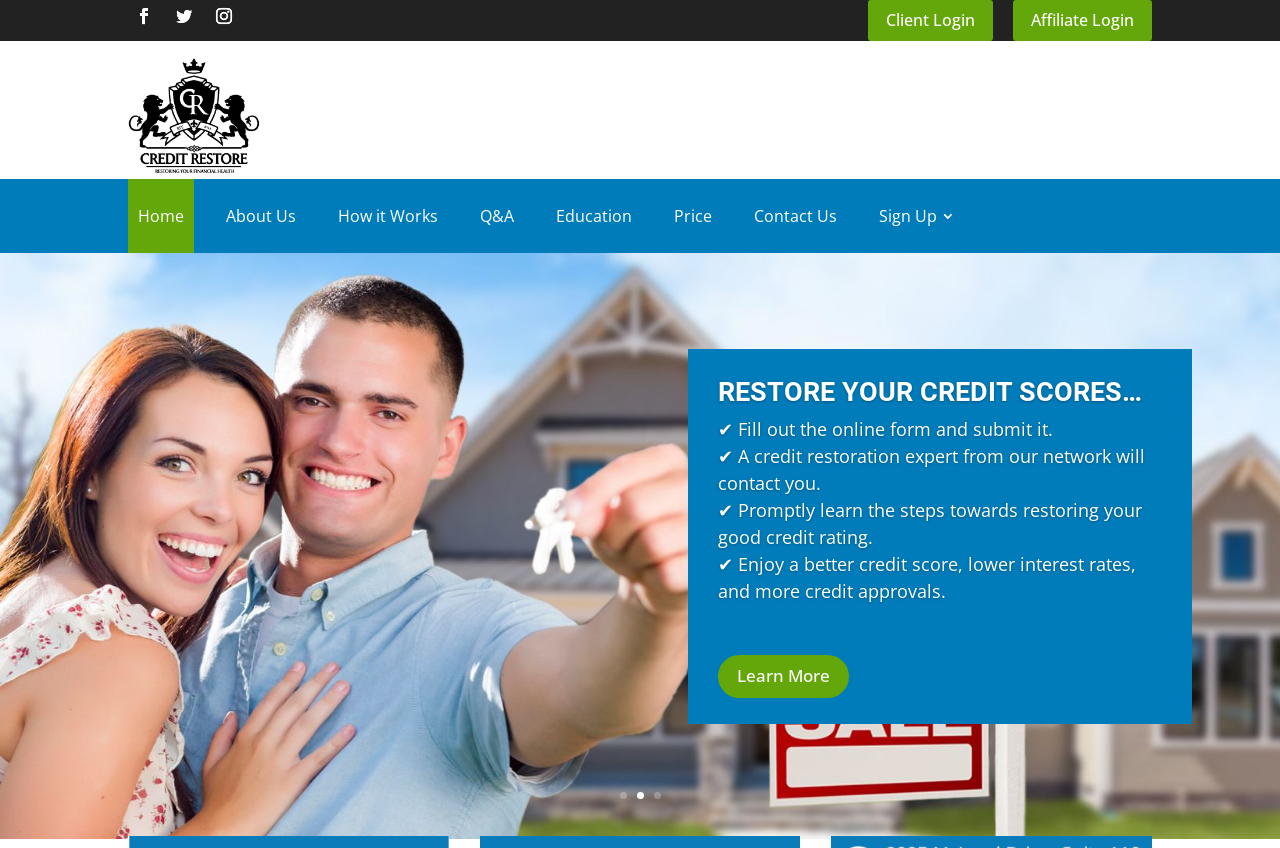Please provide the bounding box coordinates for the element that needs to be clicked to perform the following instruction: "Go to page 'About'". The coordinates should be given as four float numbers between 0 and 1, i.e., [left, top, right, bottom].

None